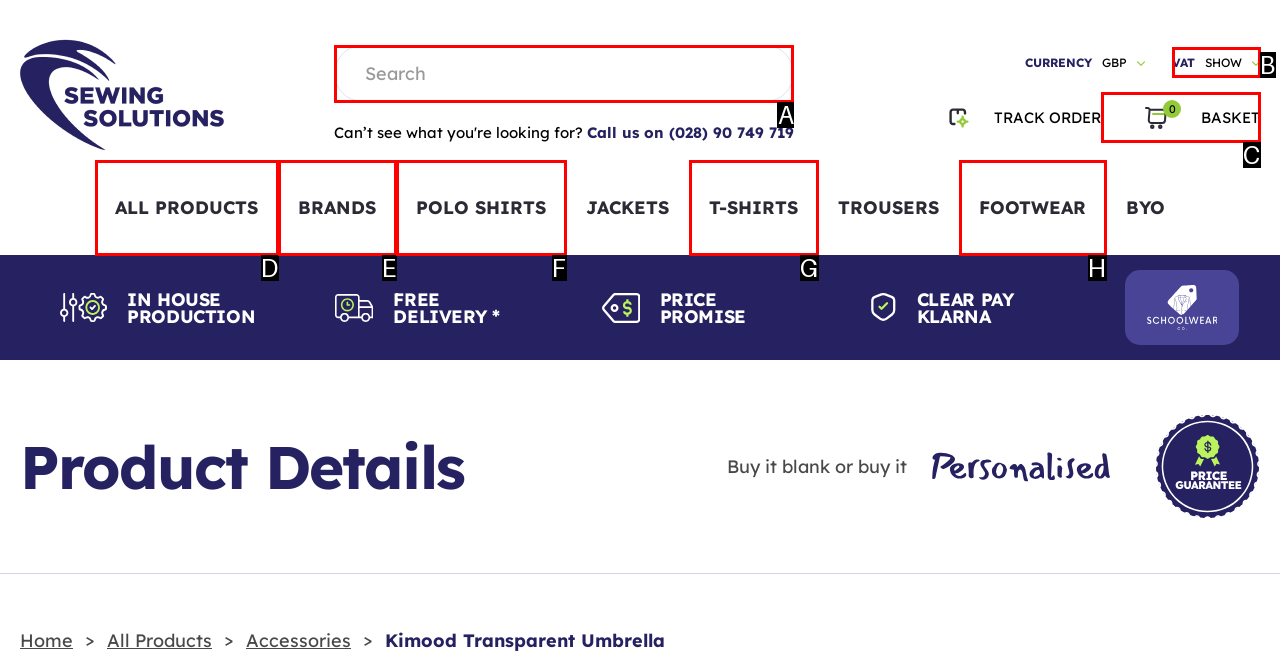Determine the letter of the element I should select to fulfill the following instruction: Search for products. Just provide the letter.

A